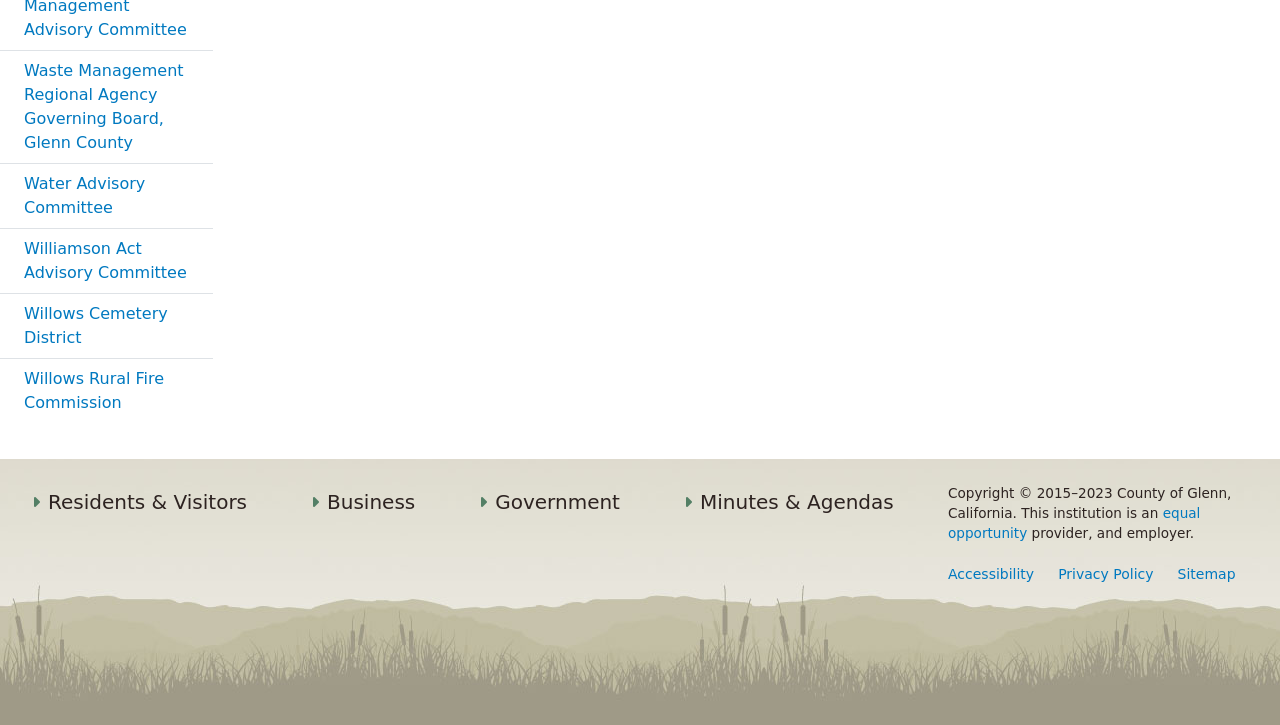What is the name of the first committee?
Please provide a single word or phrase in response based on the screenshot.

Waste Management Regional Agency Governing Board